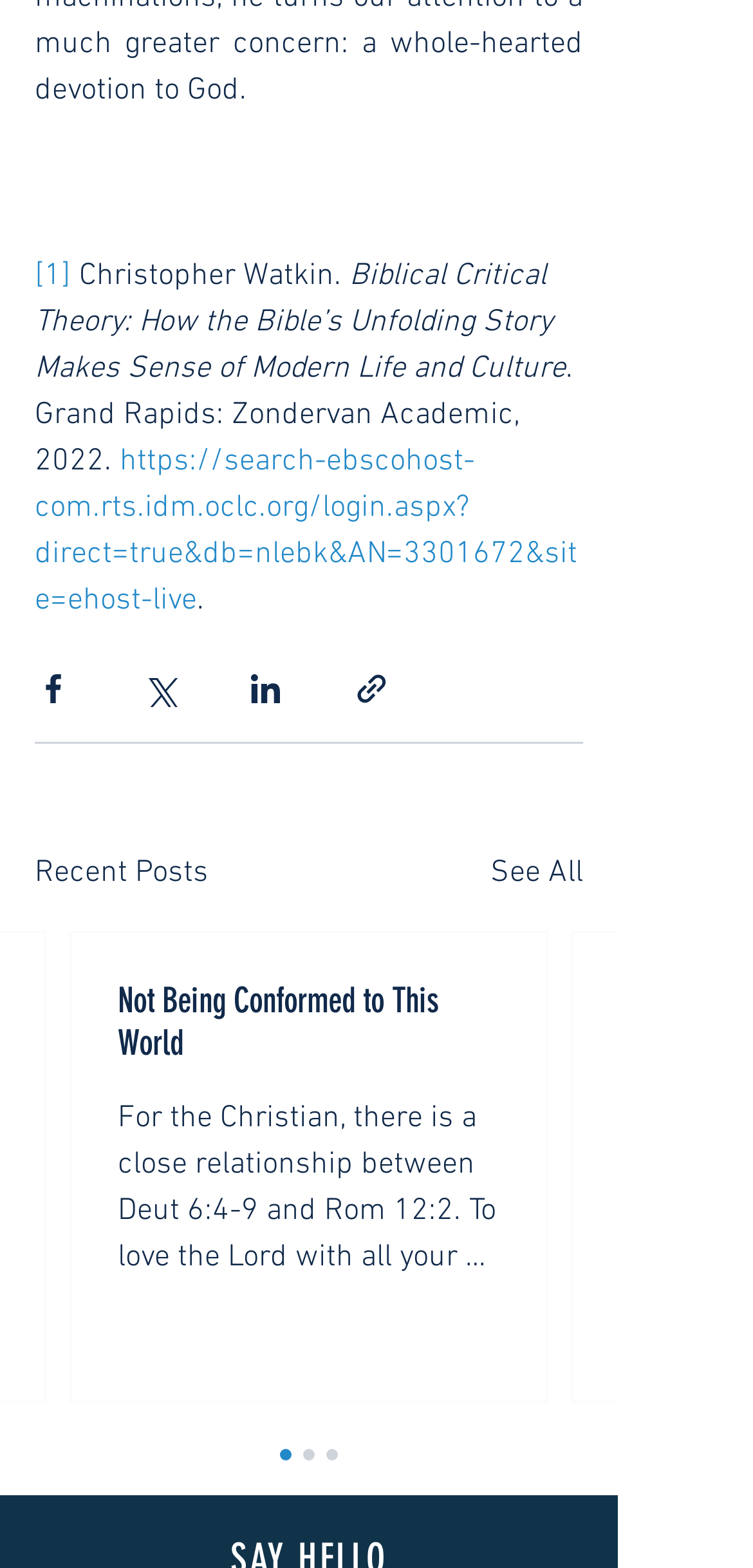Locate the bounding box coordinates of the element that should be clicked to fulfill the instruction: "Click the link to Christopher Watkin's book".

[0.046, 0.164, 0.464, 0.189]